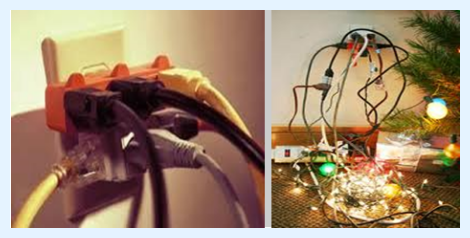What type of cables are plugged into the power strip?
Please look at the screenshot and answer using one word or phrase.

Electrical cords and networking cables